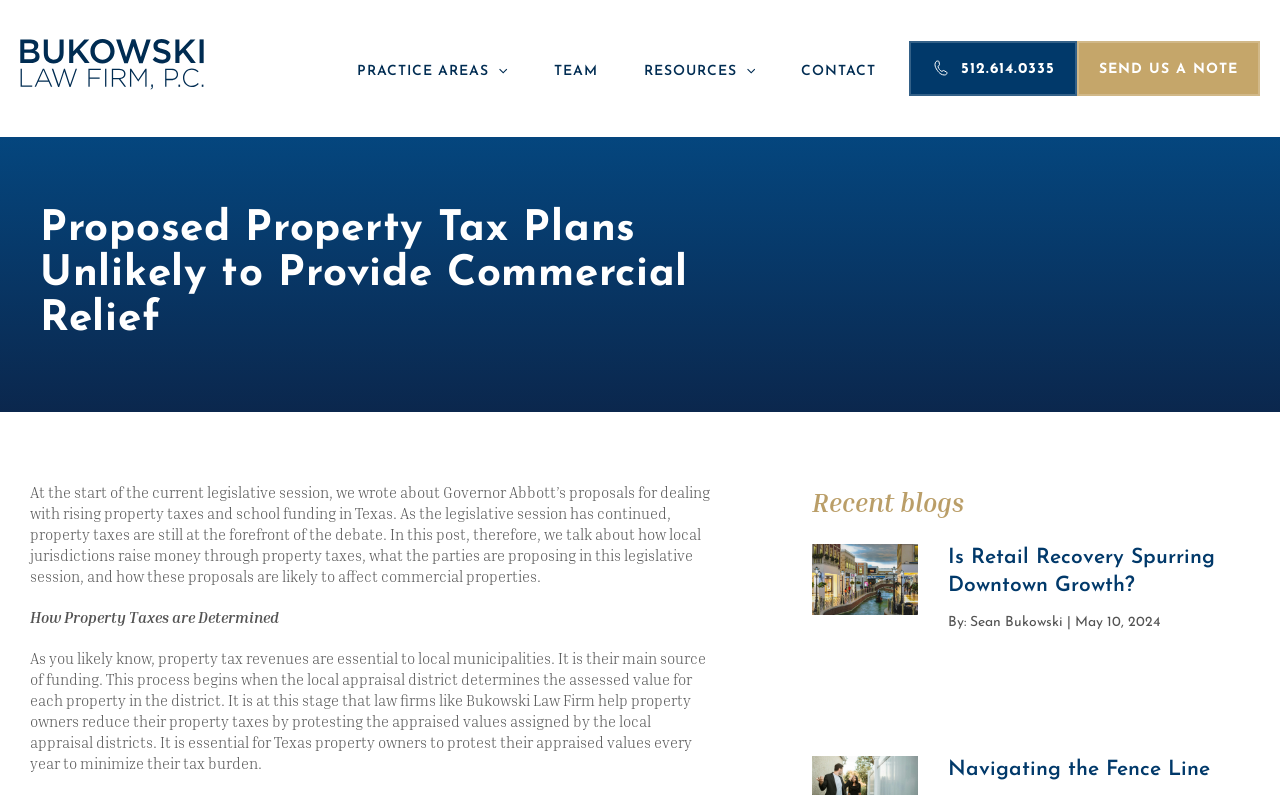Identify the bounding box coordinates of the clickable region necessary to fulfill the following instruction: "Read the blog post about retail recovery". The bounding box coordinates should be four float numbers between 0 and 1, i.e., [left, top, right, bottom].

[0.741, 0.688, 0.949, 0.75]